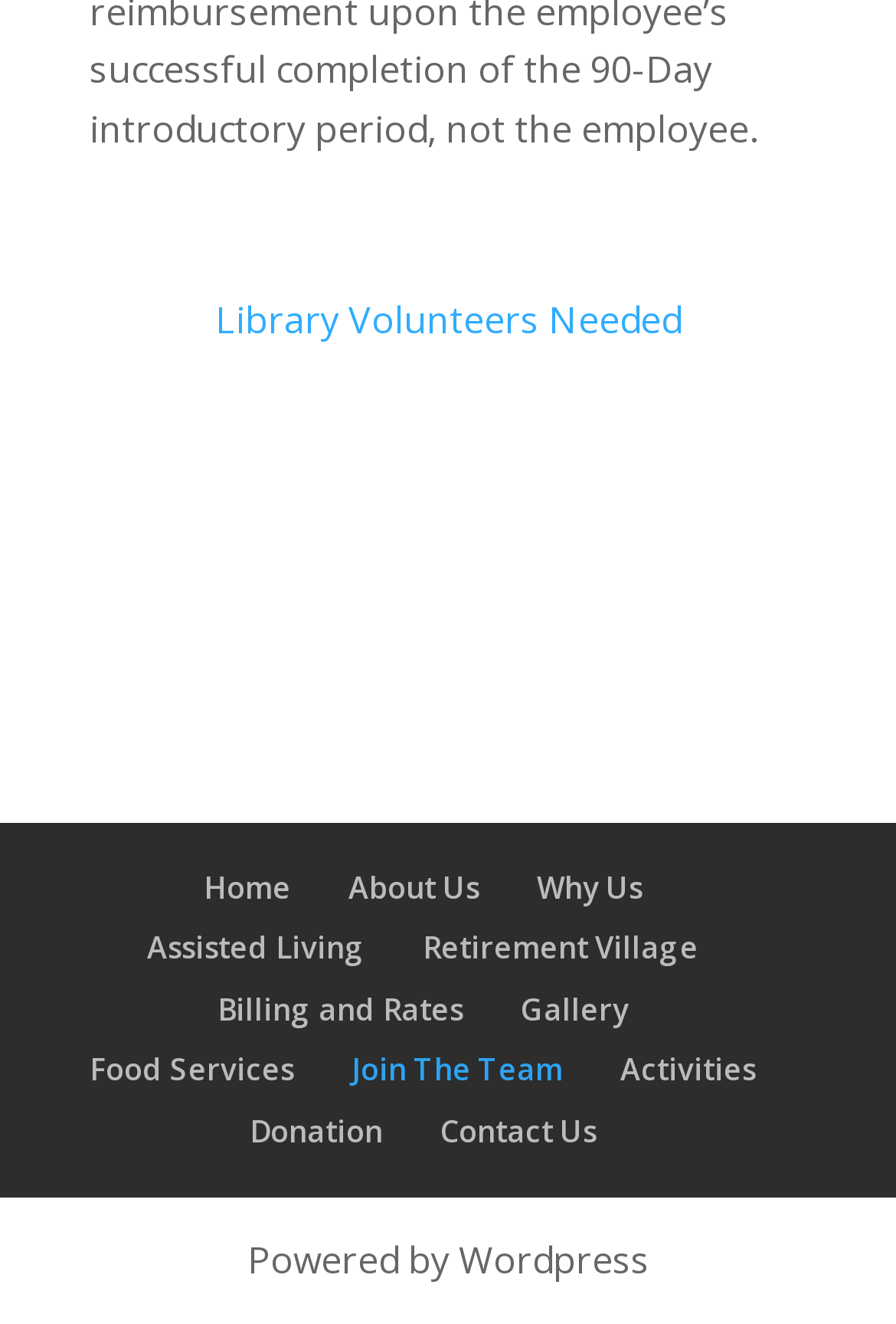Please pinpoint the bounding box coordinates for the region I should click to adhere to this instruction: "View Assisted Living".

[0.164, 0.7, 0.408, 0.731]